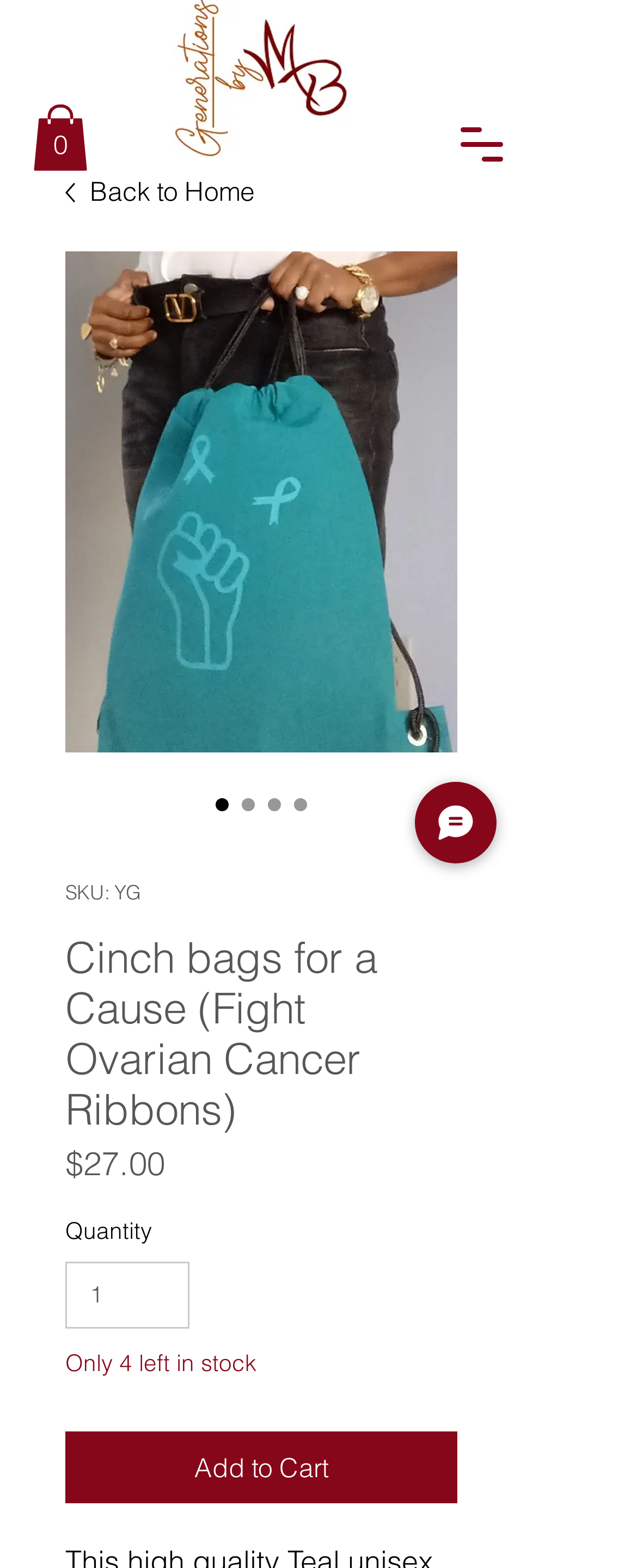Look at the image and write a detailed answer to the question: 
How many items are left in stock?

I found the number of items left in stock by reading the text 'Only 4 left in stock' below the 'Quantity' label.